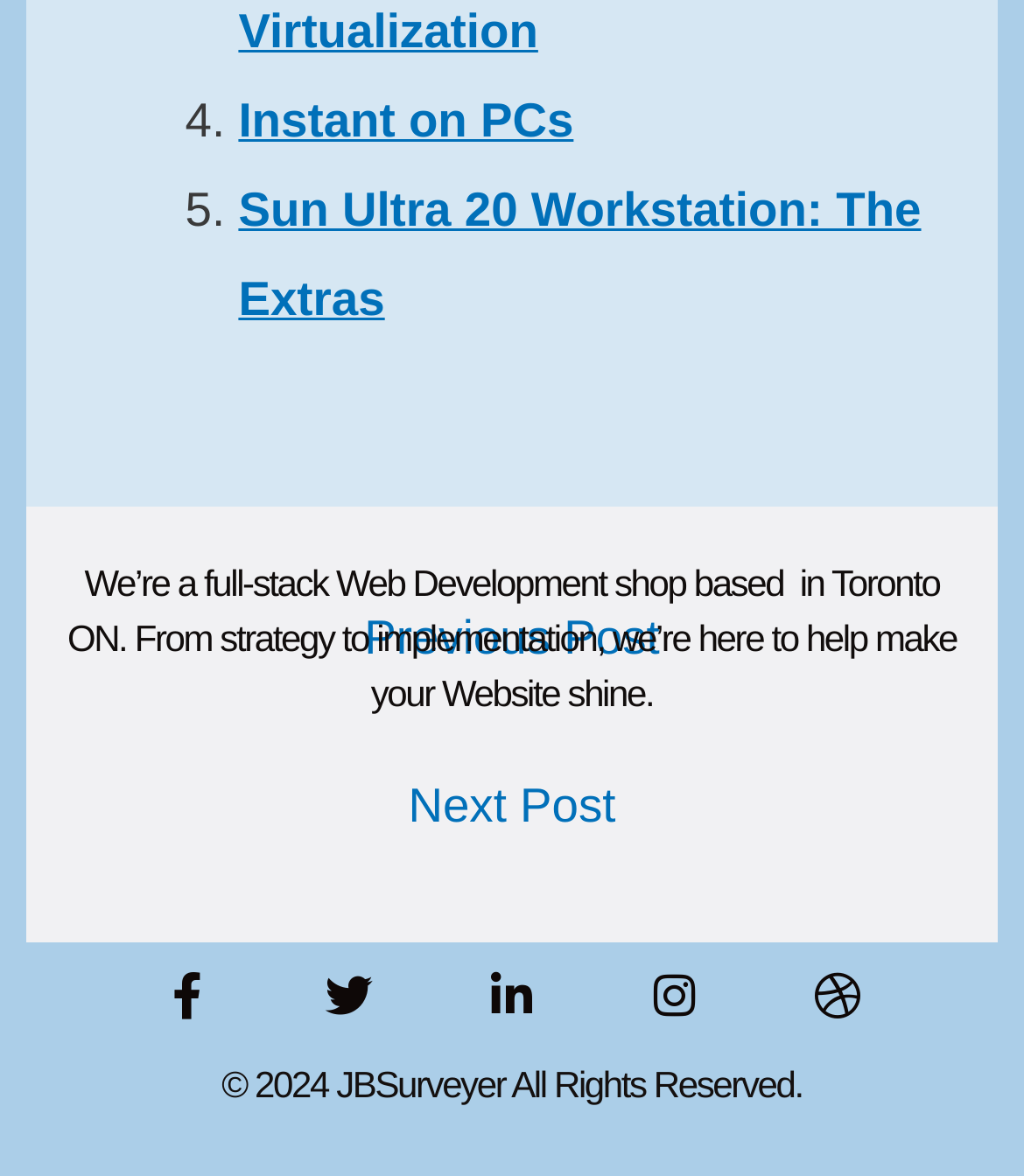What is the company's location?
Deliver a detailed and extensive answer to the question.

The company's location can be found in the StaticText element with the text 'We’re a full-stack Web Development shop based in Toronto ON. From strategy to implementation, we’re here to help make your Website shine.'